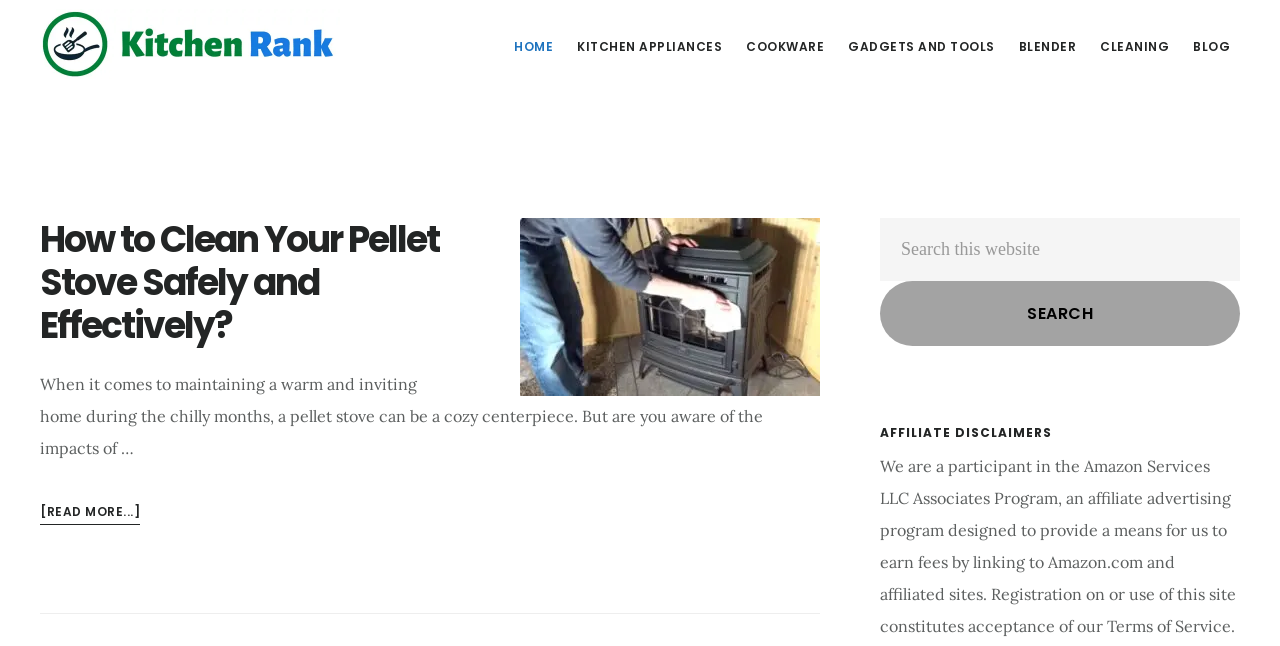What is the main topic of the article?
Please give a detailed and elaborate explanation in response to the question.

The main topic of the article can be determined by looking at the header 'How to Clean Your Pellet Stove Safely and Effectively?' and the content of the article, which discusses the importance of cleaning a pellet stove and provides tips on how to do it safely and effectively.